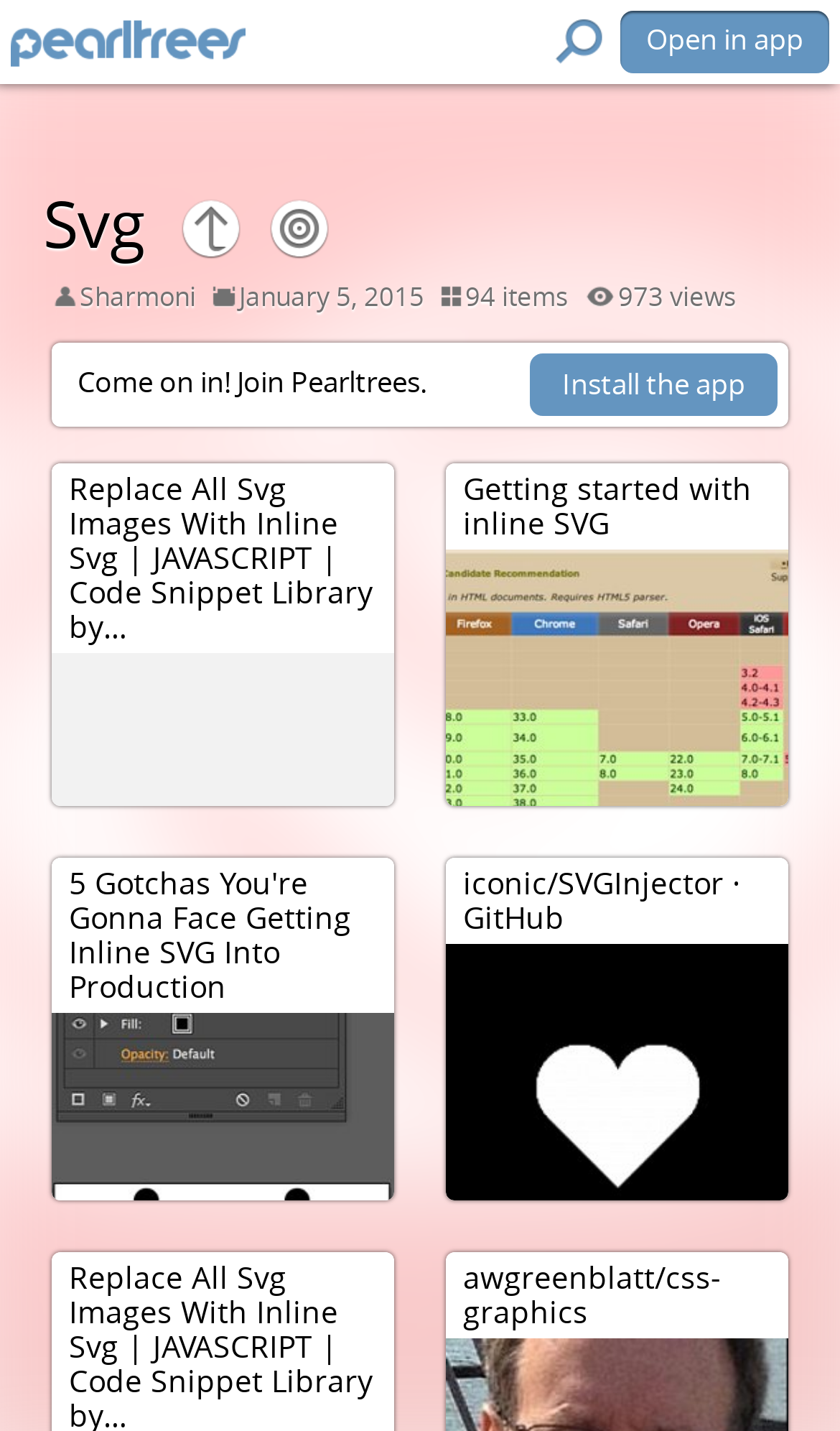Calculate the bounding box coordinates for the UI element based on the following description: "Open in app". Ensure the coordinates are four float numbers between 0 and 1, i.e., [left, top, right, bottom].

[0.738, 0.008, 0.987, 0.051]